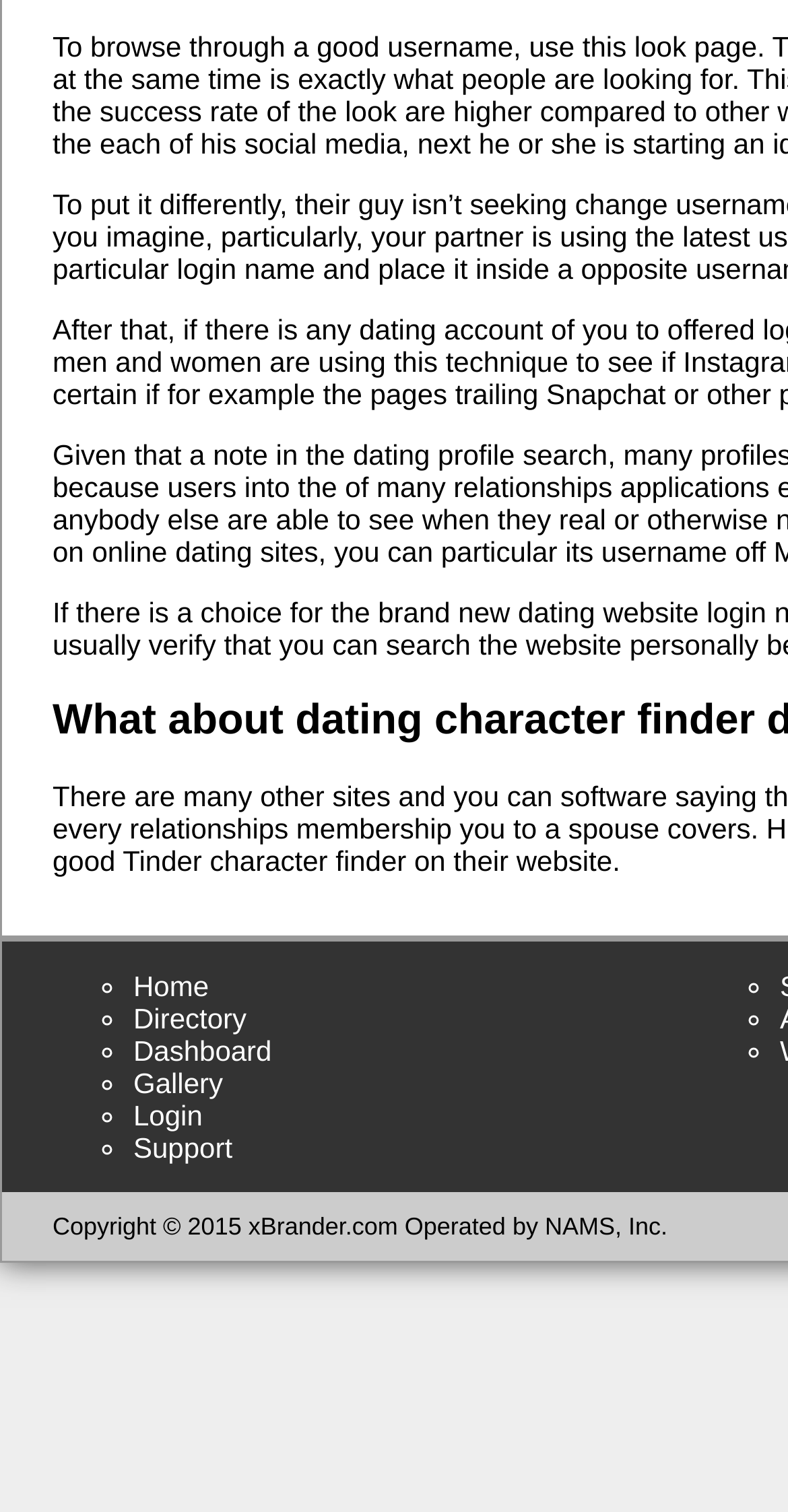Predict the bounding box coordinates of the UI element that matches this description: "June 8, 2023August 4, 2023". The coordinates should be in the format [left, top, right, bottom] with each value between 0 and 1.

None